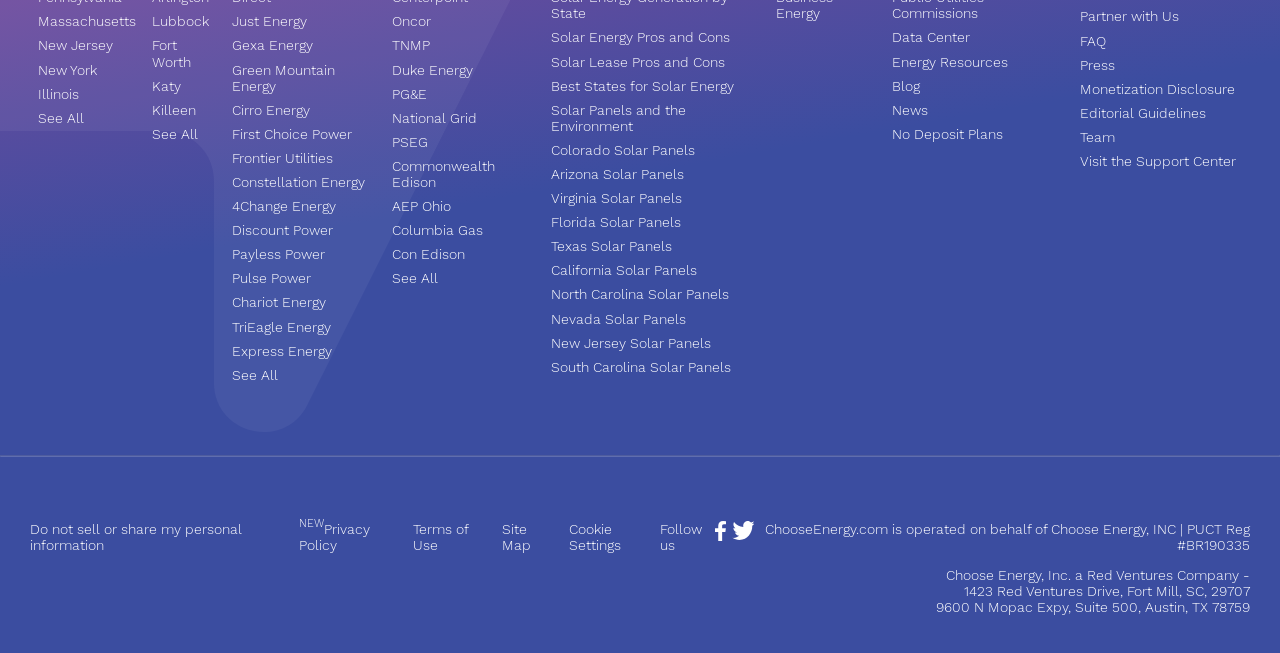Kindly determine the bounding box coordinates for the area that needs to be clicked to execute this instruction: "Go to Data Center".

[0.696, 0.045, 0.757, 0.07]